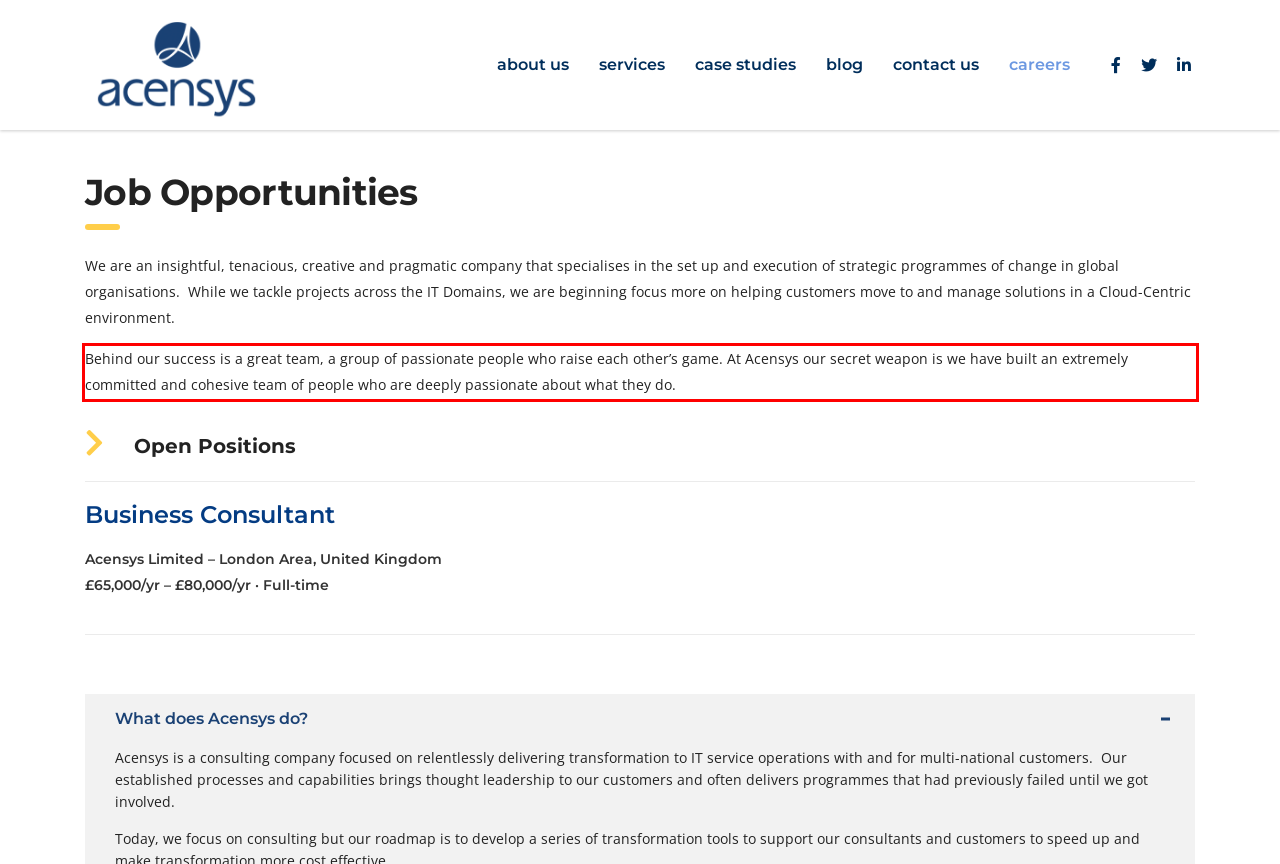Given a screenshot of a webpage, identify the red bounding box and perform OCR to recognize the text within that box.

Behind our success is a great team, a group of passionate people who raise each other’s game. At Acensys our secret weapon is we have built an extremely committed and cohesive team of people who are deeply passionate about what they do.